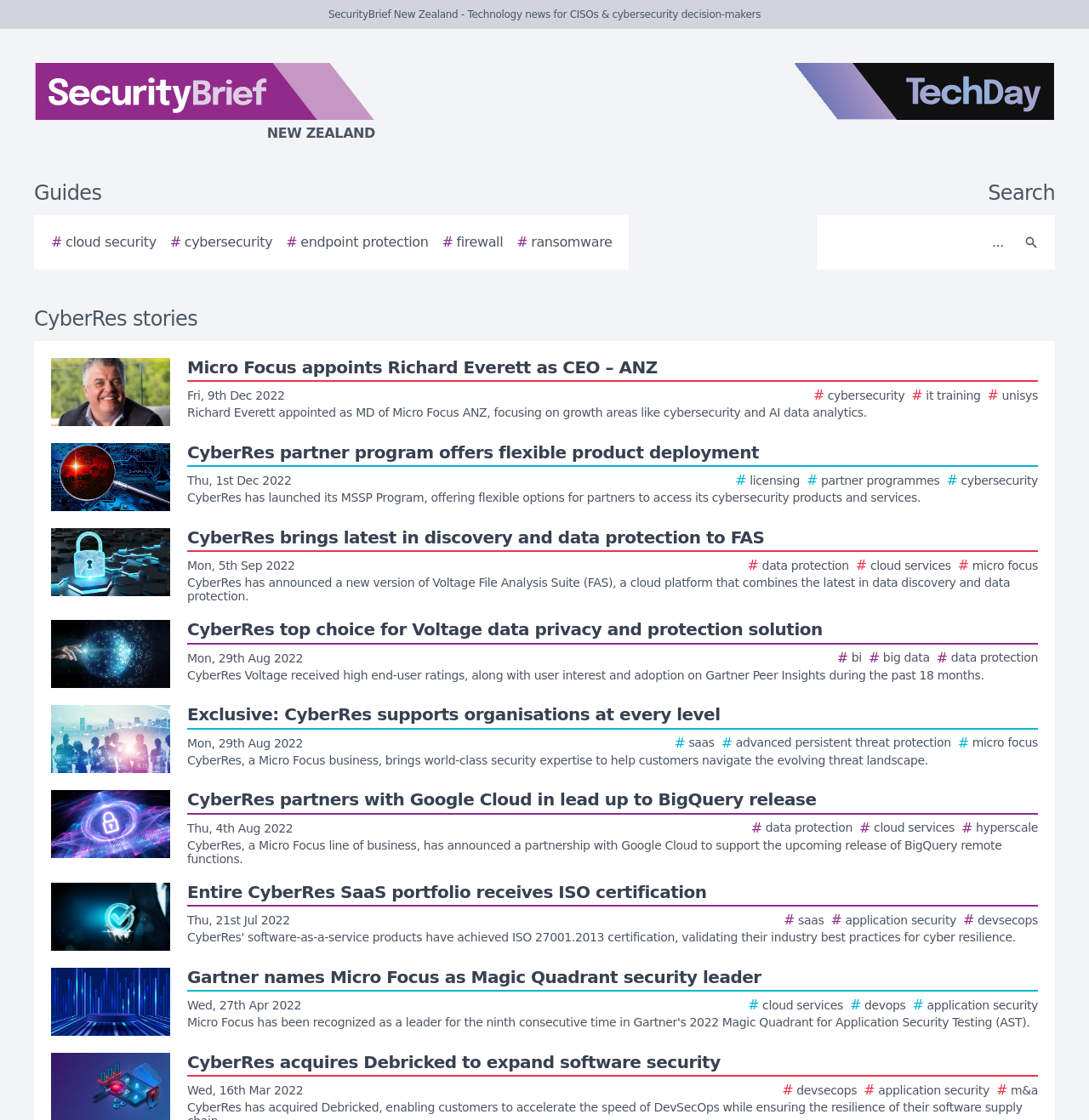Identify the bounding box coordinates of the region that needs to be clicked to carry out this instruction: "Read about Micro Focus appointing Richard Everett as CEO". Provide these coordinates as four float numbers ranging from 0 to 1, i.e., [left, top, right, bottom].

[0.047, 0.32, 0.953, 0.38]